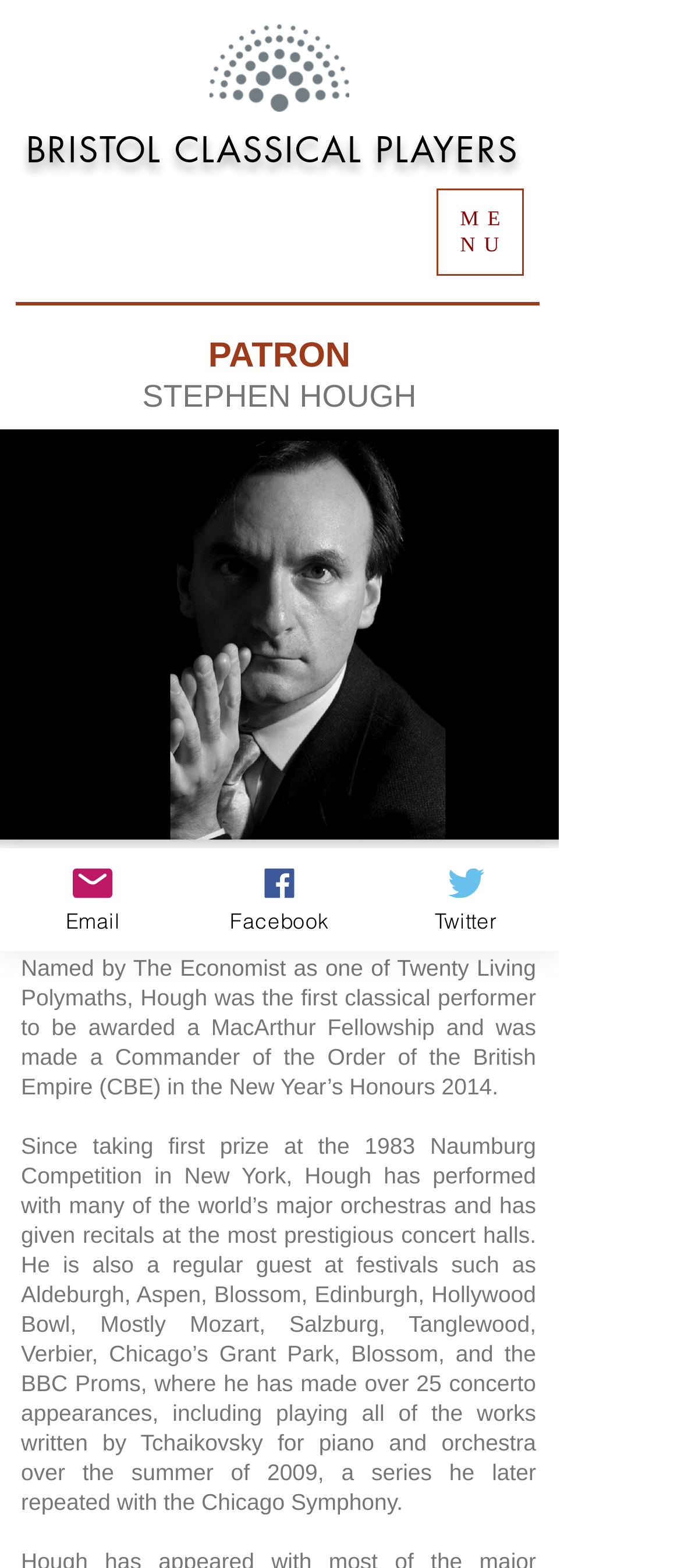How many concerto appearances has Stephen Hough made at the BBC Proms?
Answer the question with a detailed and thorough explanation.

The webpage mentions that Stephen Hough 'has made over 25 concerto appearances' at the BBC Proms which indicates that he has performed more than 25 times at the event.